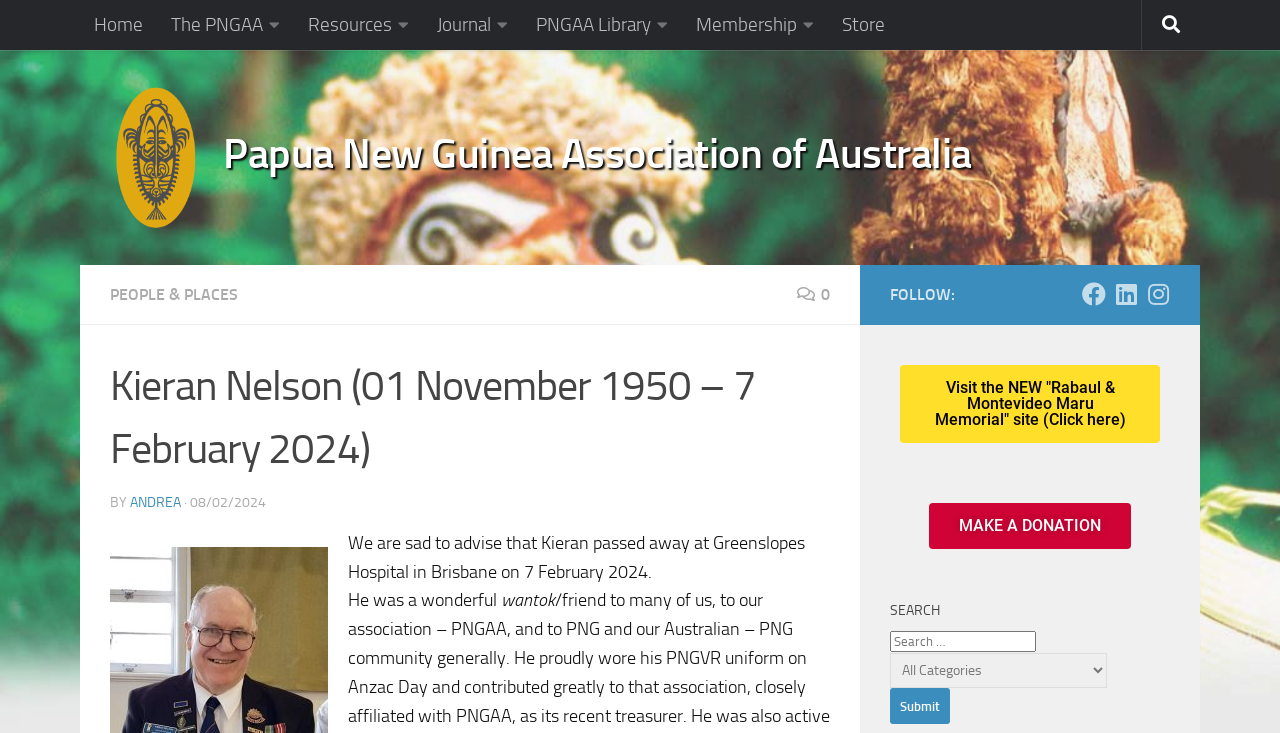What is the location of Greenslopes Hospital? Based on the image, give a response in one word or a short phrase.

Brisbane